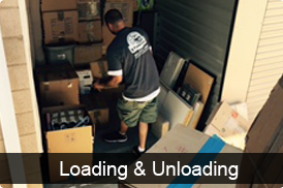Give a thorough explanation of the elements present in the image.

The image depicts a professional loader engaged in the process of moving, specifically focused on loading and unloading boxes. Surrounded by a variety of packed items, the individual wears a gray T-shirt with a logo, indicating affiliation with a moving service. The scene conveys a sense of active engagement and professionalism typical of a dedicated moving team. The prominent text at the bottom reads "Loading & Unloading," highlighting the crucial services provided by ET Moving Services, which specializes in efficient and careful handling of customer belongings during relocations. This image illustrates the hands-on work ethic and commitment to customer satisfaction that the company prides itself on.